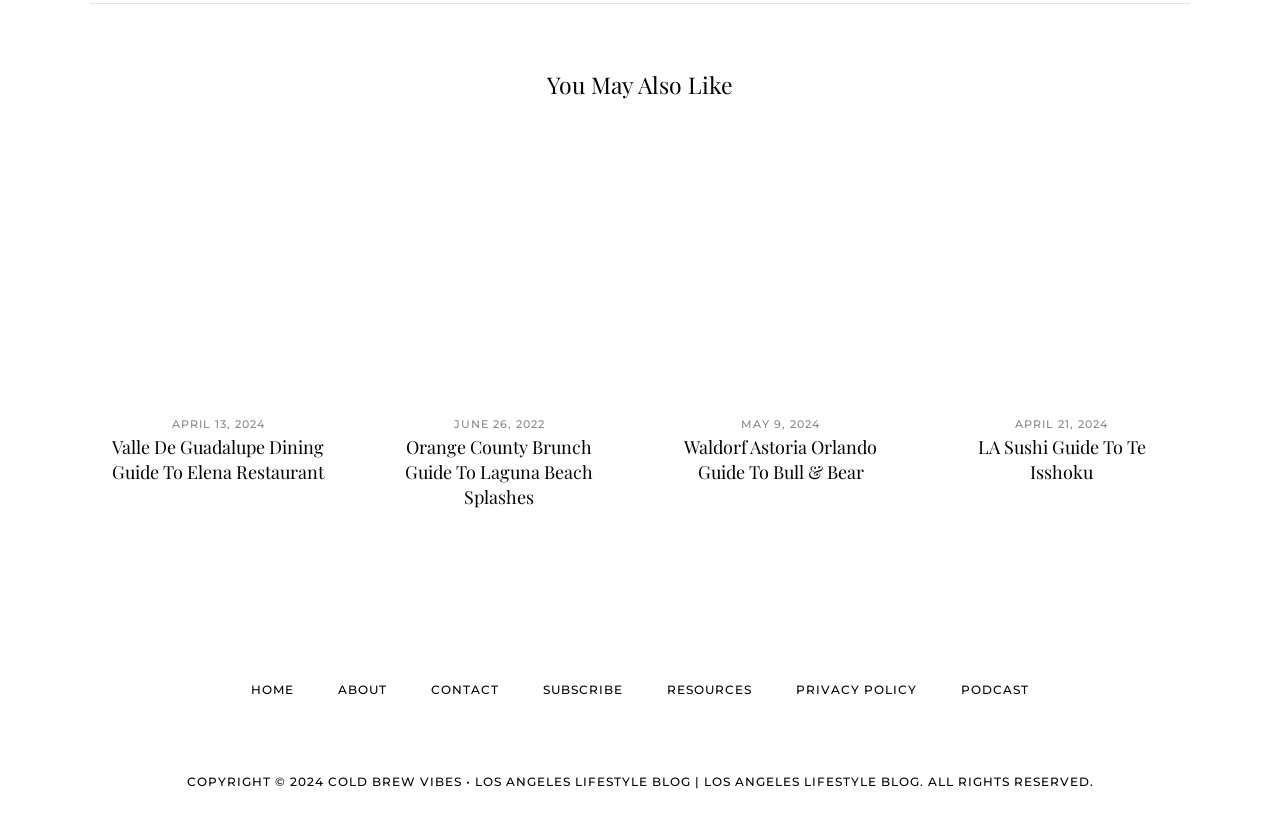Provide the bounding box coordinates of the area you need to click to execute the following instruction: "Click on CONTACT US".

None